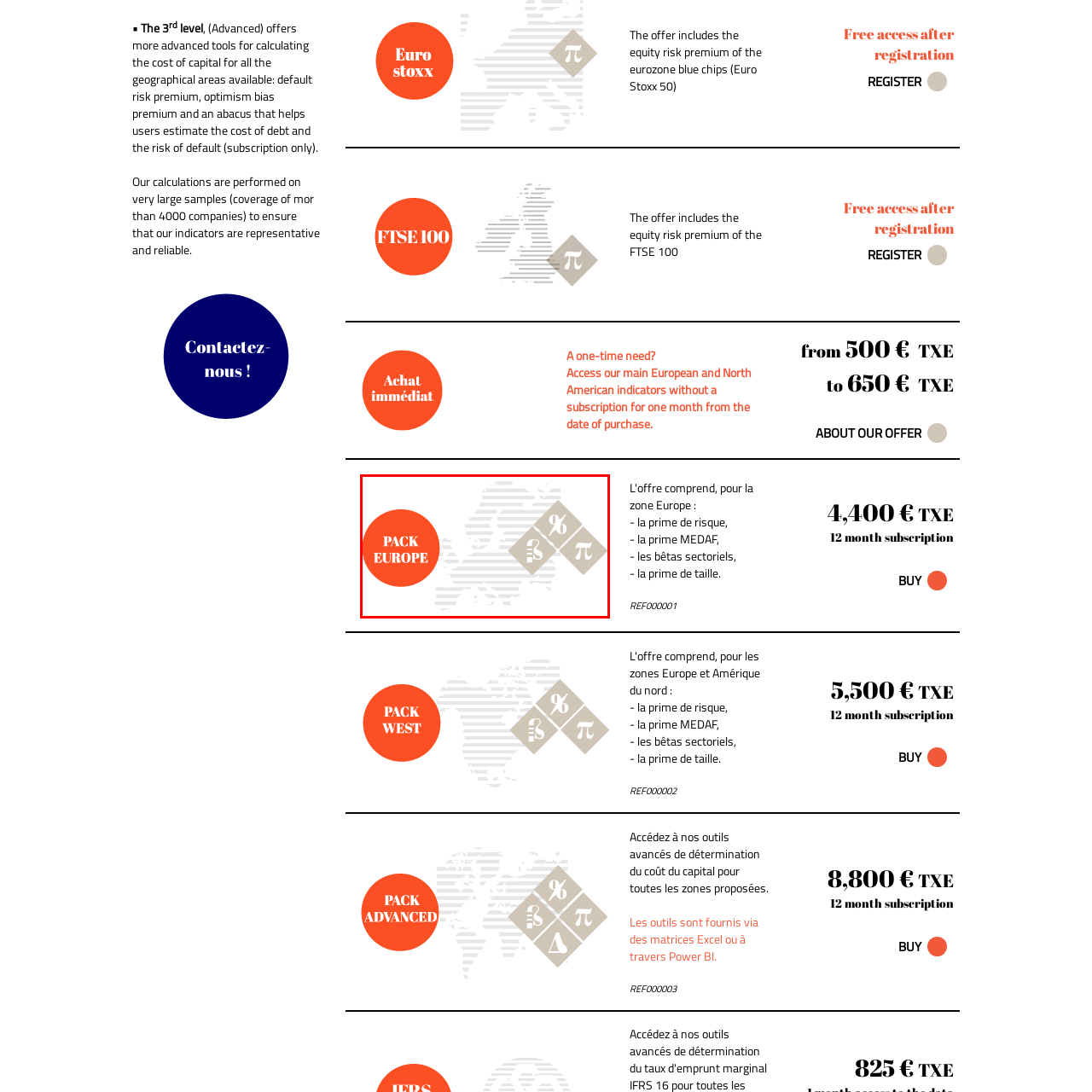What is the geographical focus of the package?
Focus on the visual details within the red bounding box and provide an in-depth answer based on your observations.

The question asks about the geographical focus of the package. By analyzing the image, I notice that a stylized map of Europe is depicted in a muted tone, subtly suggesting that the package is tailored for European markets, indicating advanced analytical tools and resources available to users interested in capital cost calculations across the region.